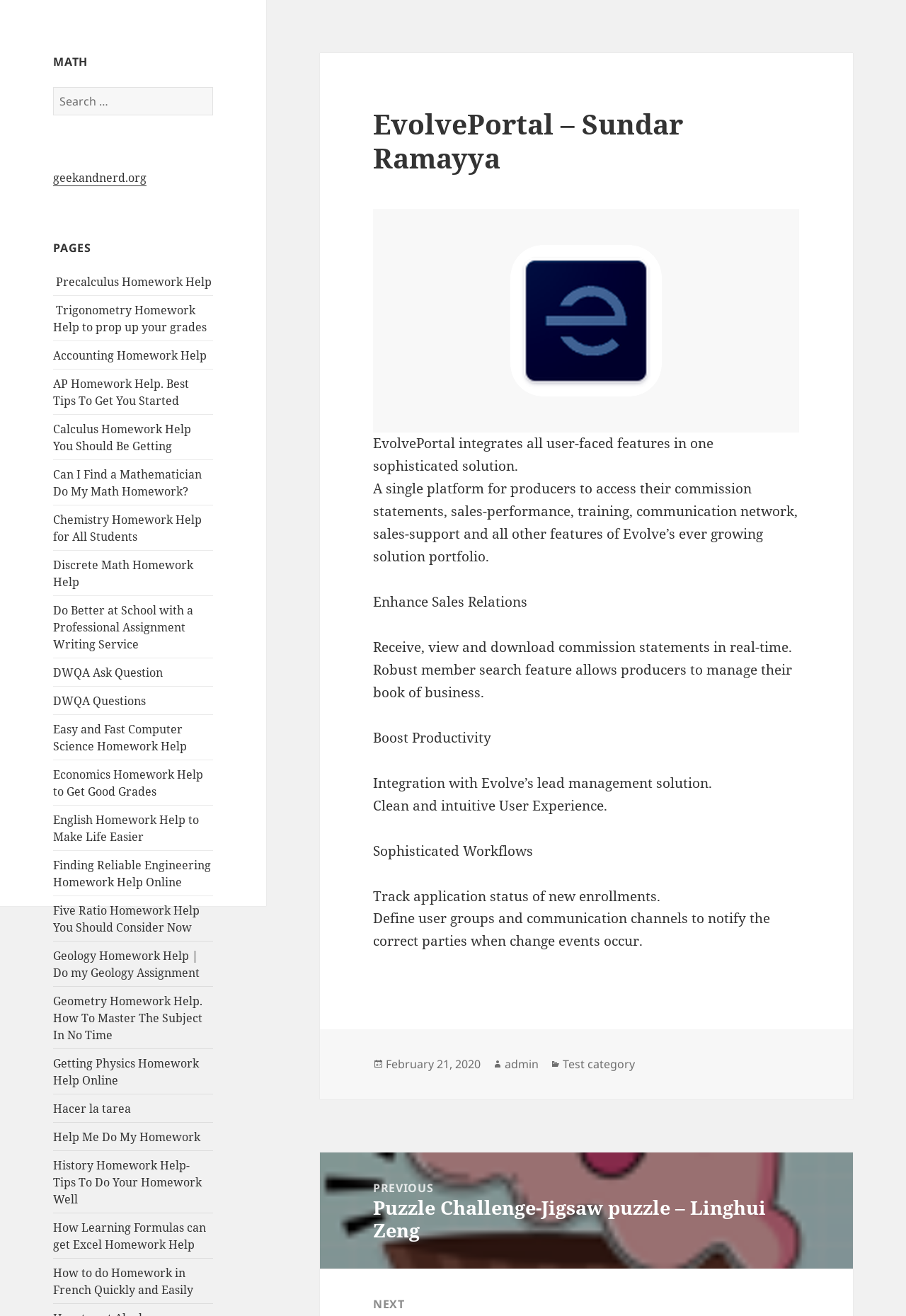Using the provided element description "Getting Physics Homework Help Online", determine the bounding box coordinates of the UI element.

[0.059, 0.802, 0.22, 0.827]